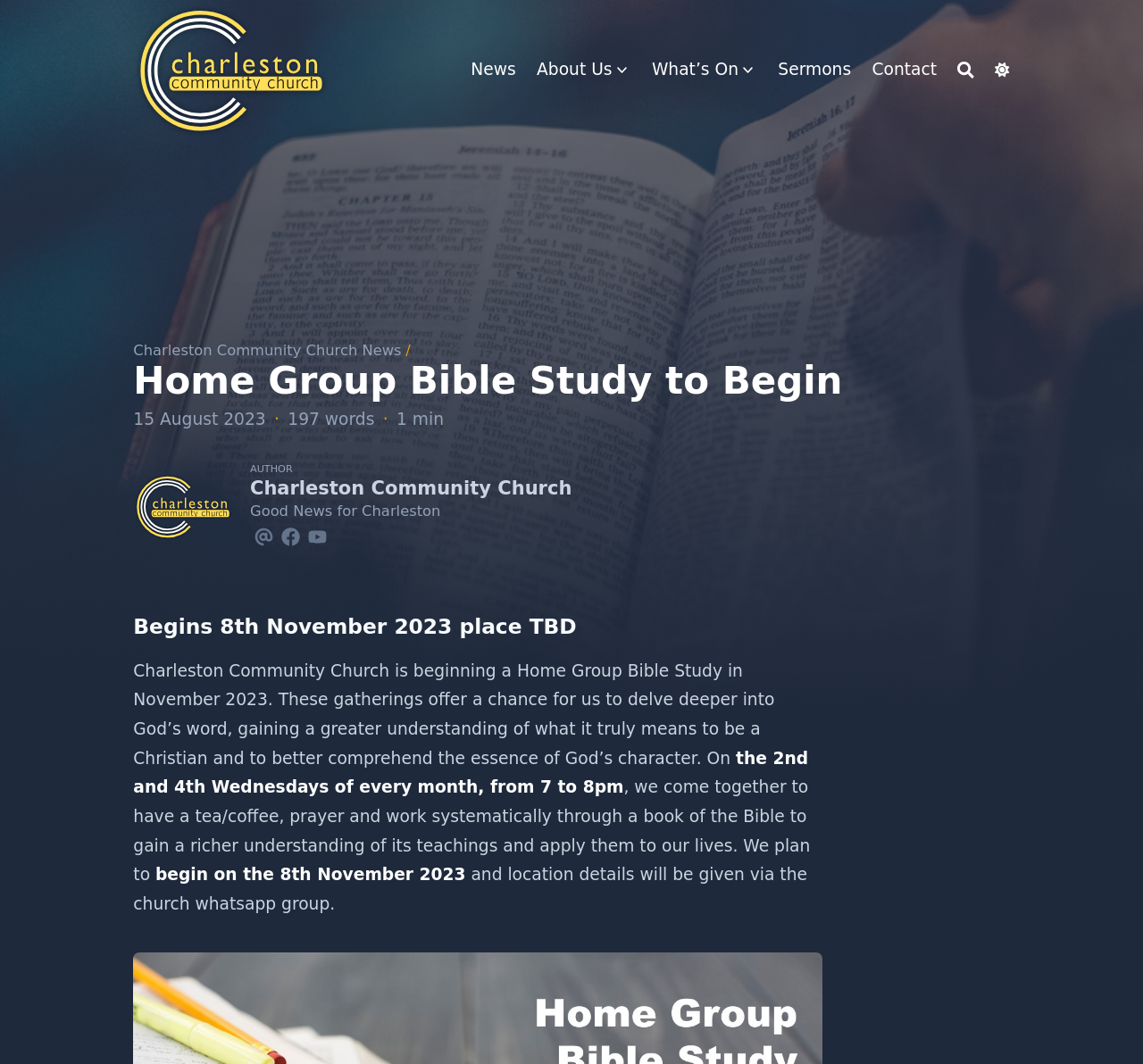How often will the Home Group Bible Study meet?
Please answer the question with a detailed response using the information from the screenshot.

The webpage states that the Home Group Bible Study will meet on the 2nd and 4th Wednesdays of every month, from 7 to 8pm.